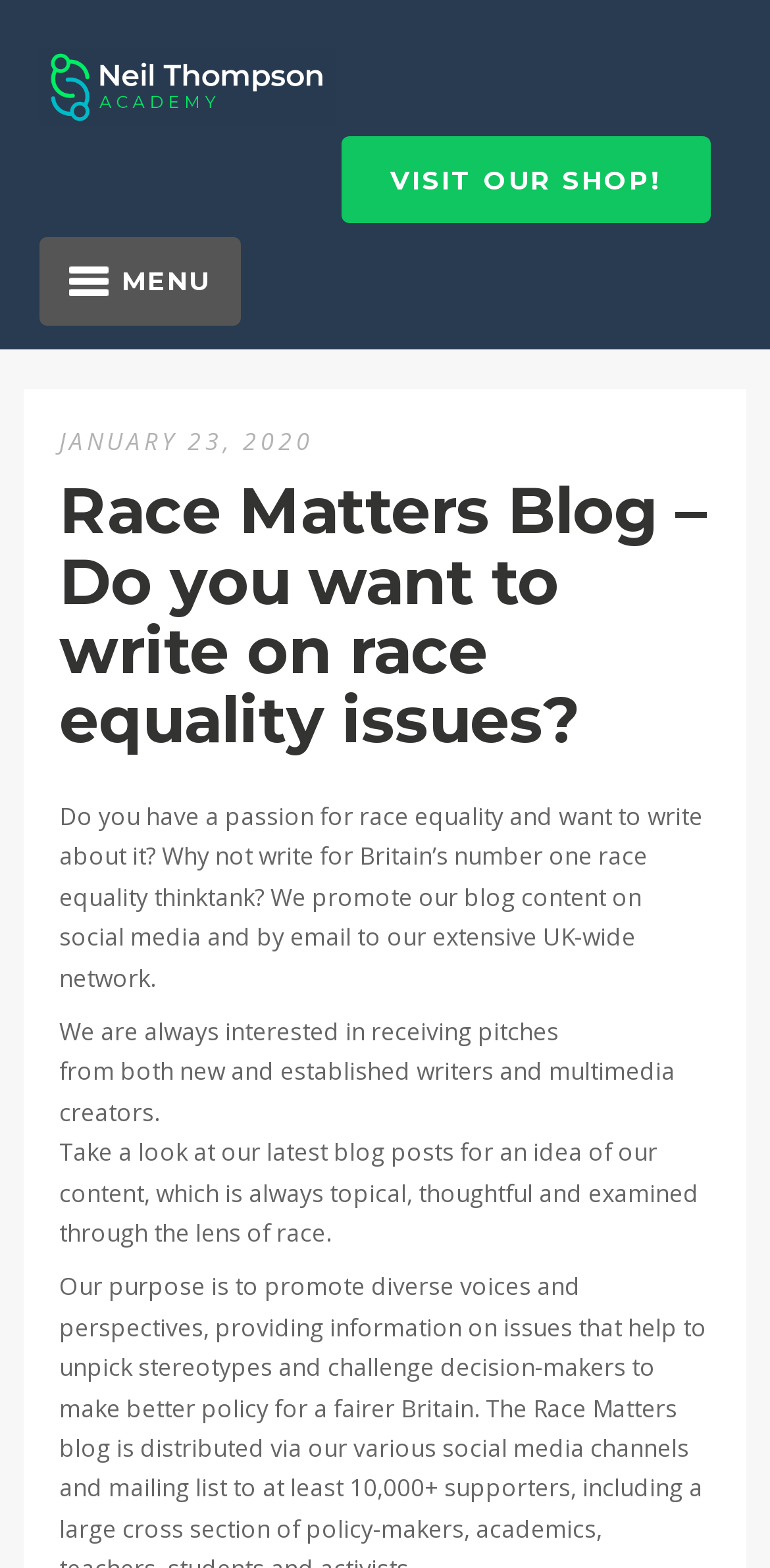Please determine and provide the text content of the webpage's heading.

Race Matters Blog – Do you want to write on race equality issues?